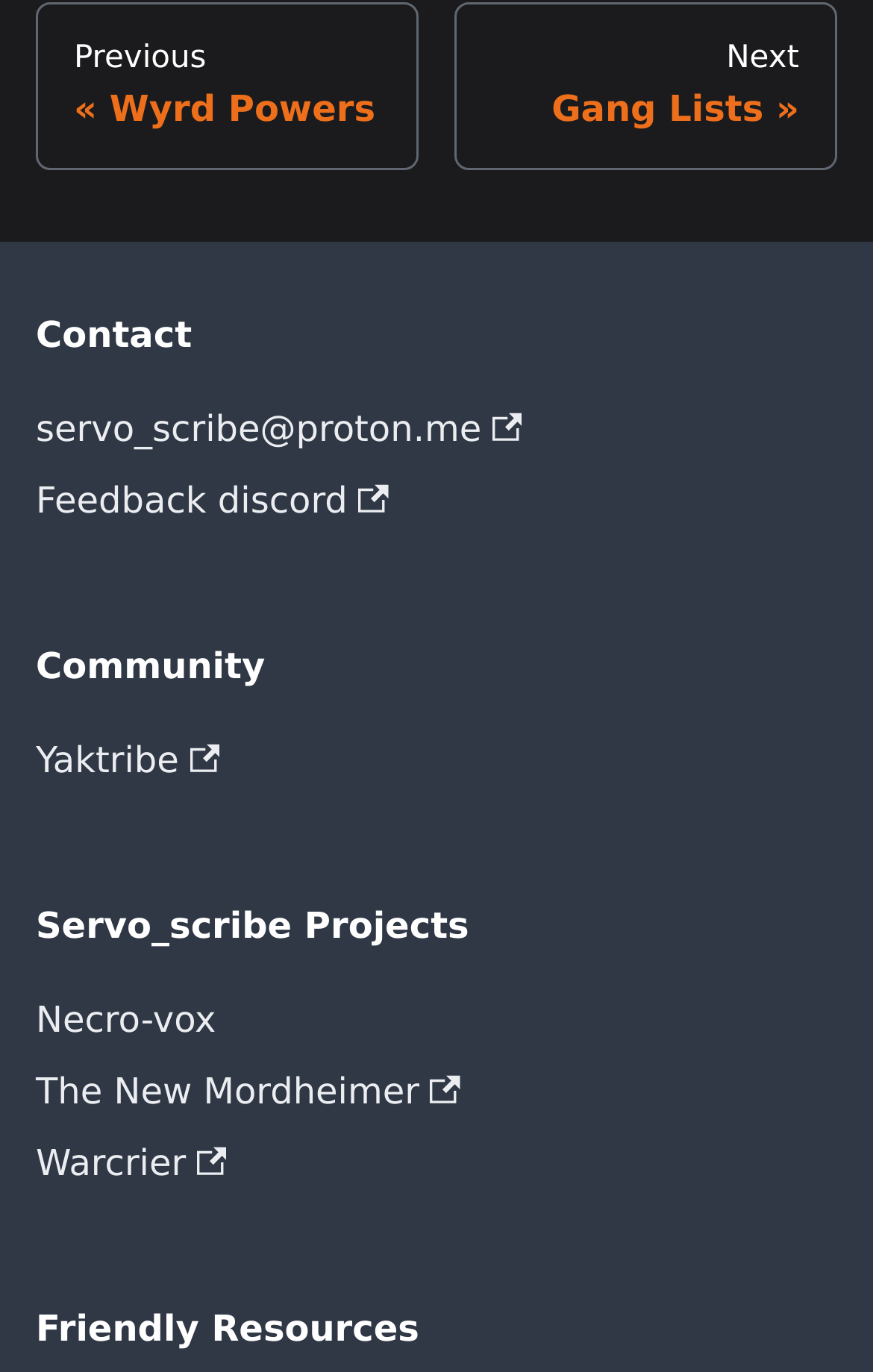Locate the bounding box coordinates of the element that should be clicked to execute the following instruction: "explore necro-vox project".

[0.041, 0.718, 0.959, 0.77]